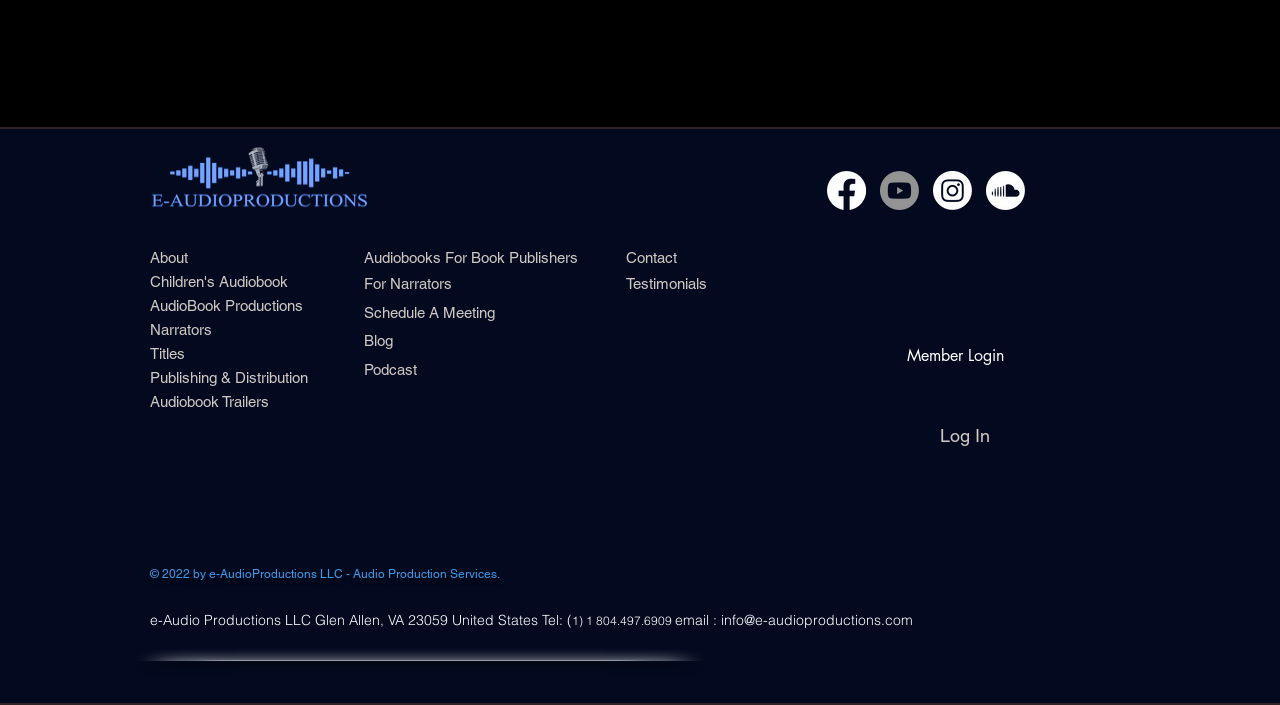Given the element description, predict the bounding box coordinates in the format (top-left x, top-left y, bottom-right x, bottom-right y), using floating point numbers between 0 and 1: Audiobooks For Book Publishers

[0.284, 0.353, 0.452, 0.377]